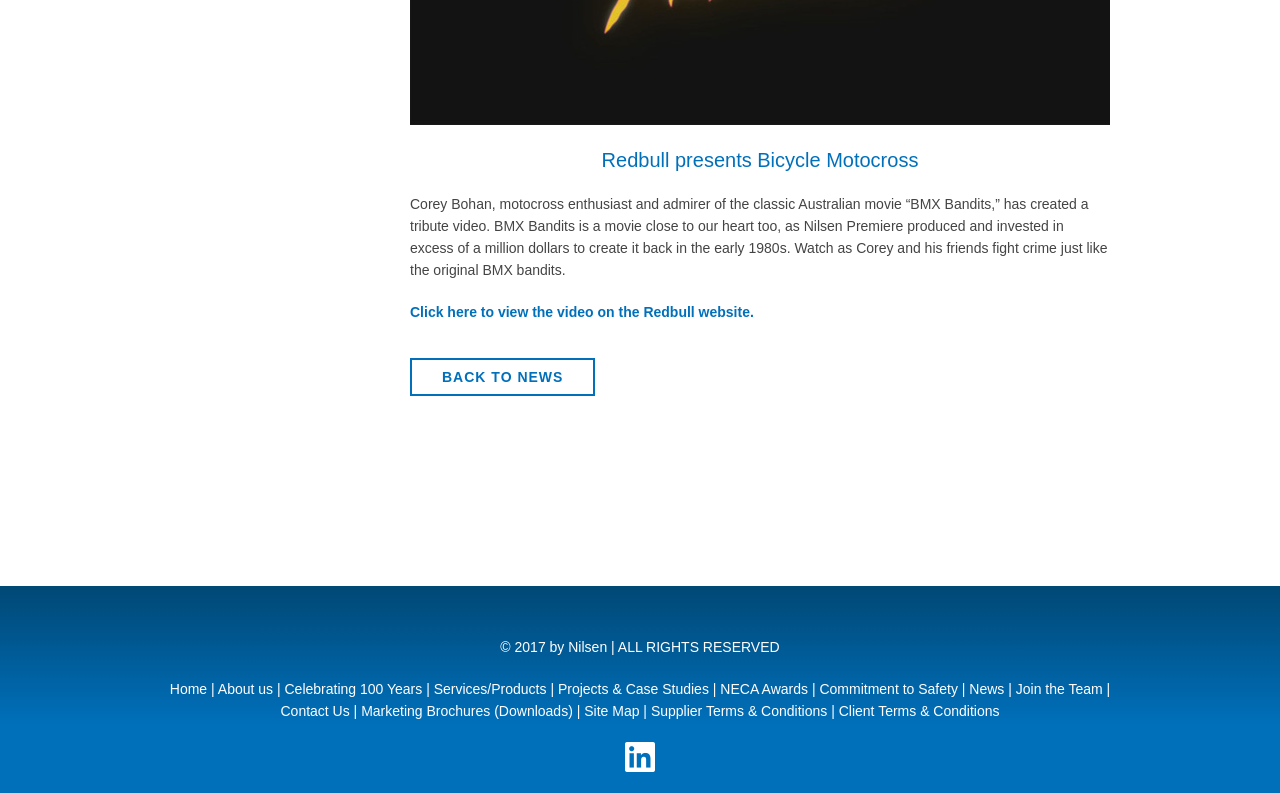What is the name of the movie close to the heart of Nilsen?
Using the image as a reference, answer the question in detail.

The webpage mentions 'BMX Bandits is a movie close to our heart too, as Nilsen Premiere produced and invested in excess of a million dollars to create it back in the early 1980s.' in the StaticText element with ID 271, indicating that BMX Bandits is the movie close to the heart of Nilsen.